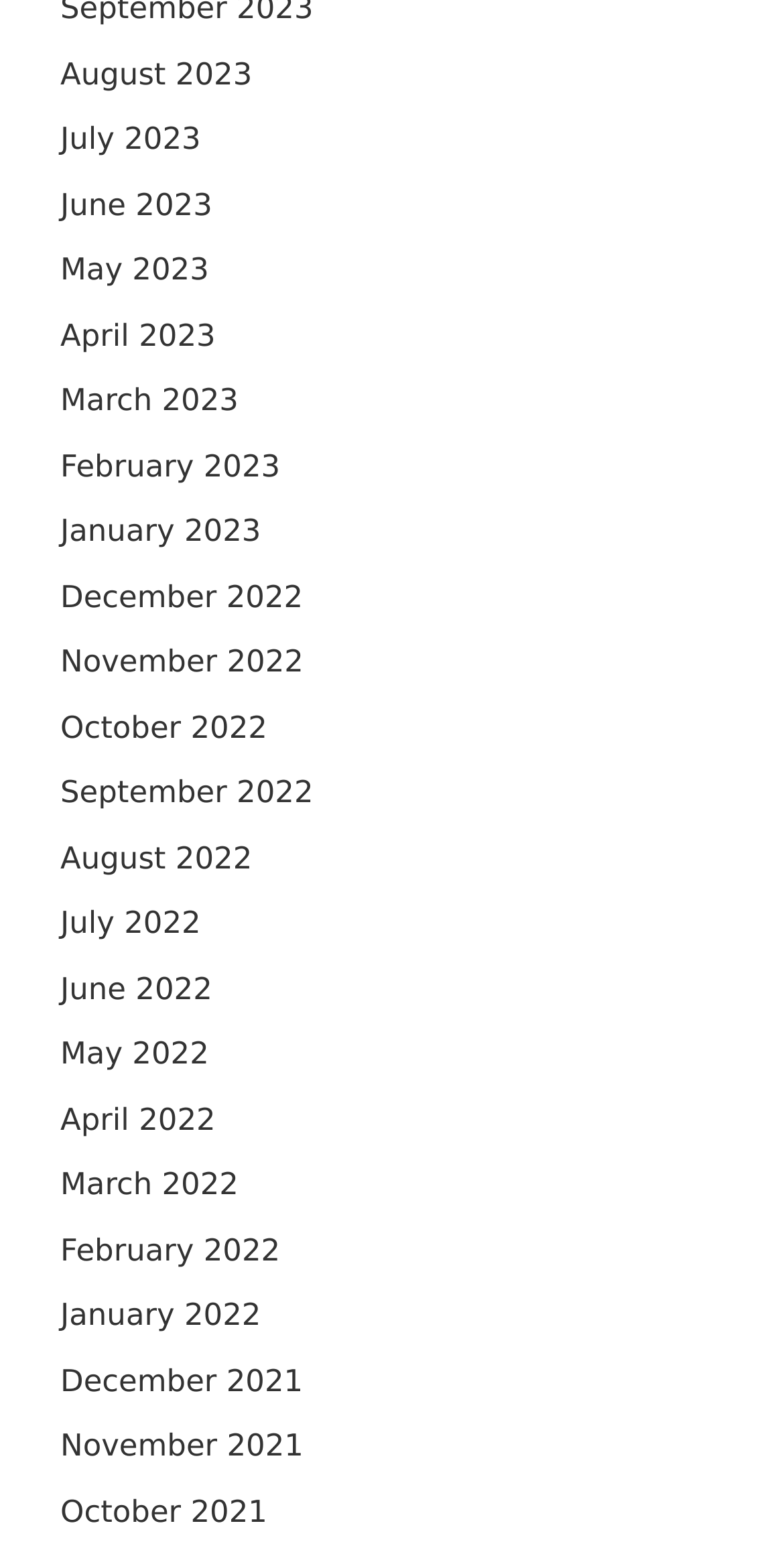Provide a single word or phrase to answer the given question: 
What is the vertical position of the link 'June 2023'?

Above 'May 2023'